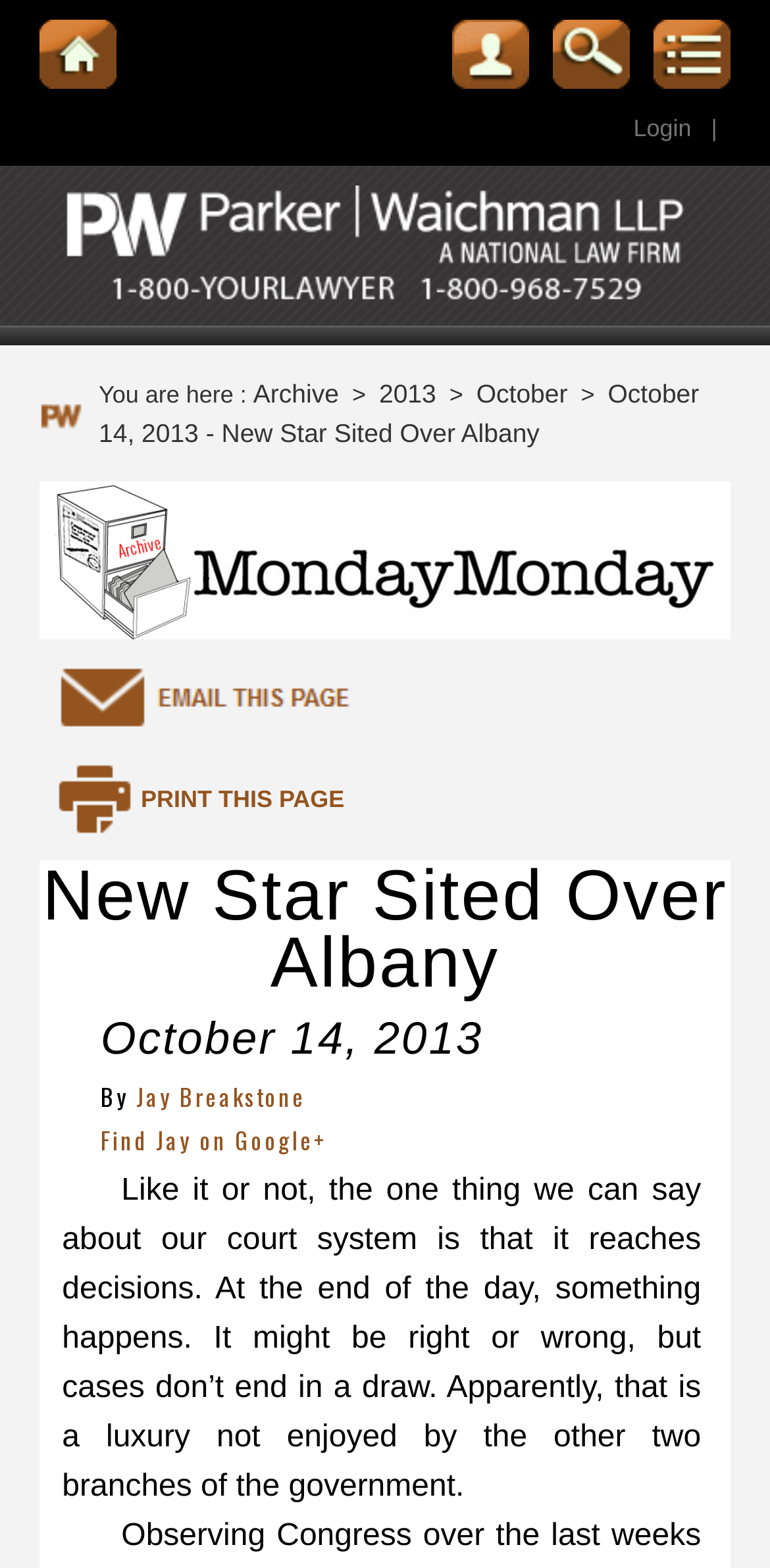Provide the bounding box coordinates of the section that needs to be clicked to accomplish the following instruction: "View the October 14, 2013 - New Star Sited Over Albany article."

[0.128, 0.242, 0.908, 0.285]